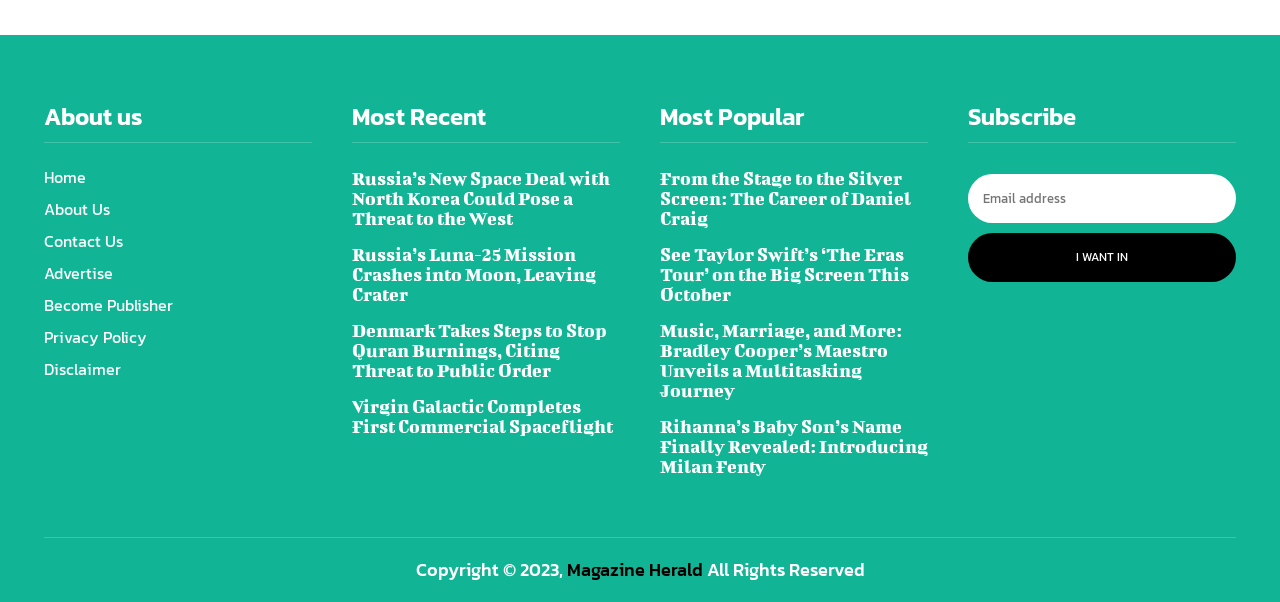Please give a concise answer to this question using a single word or phrase: 
How many links are there in the 'Most Recent' section?

5